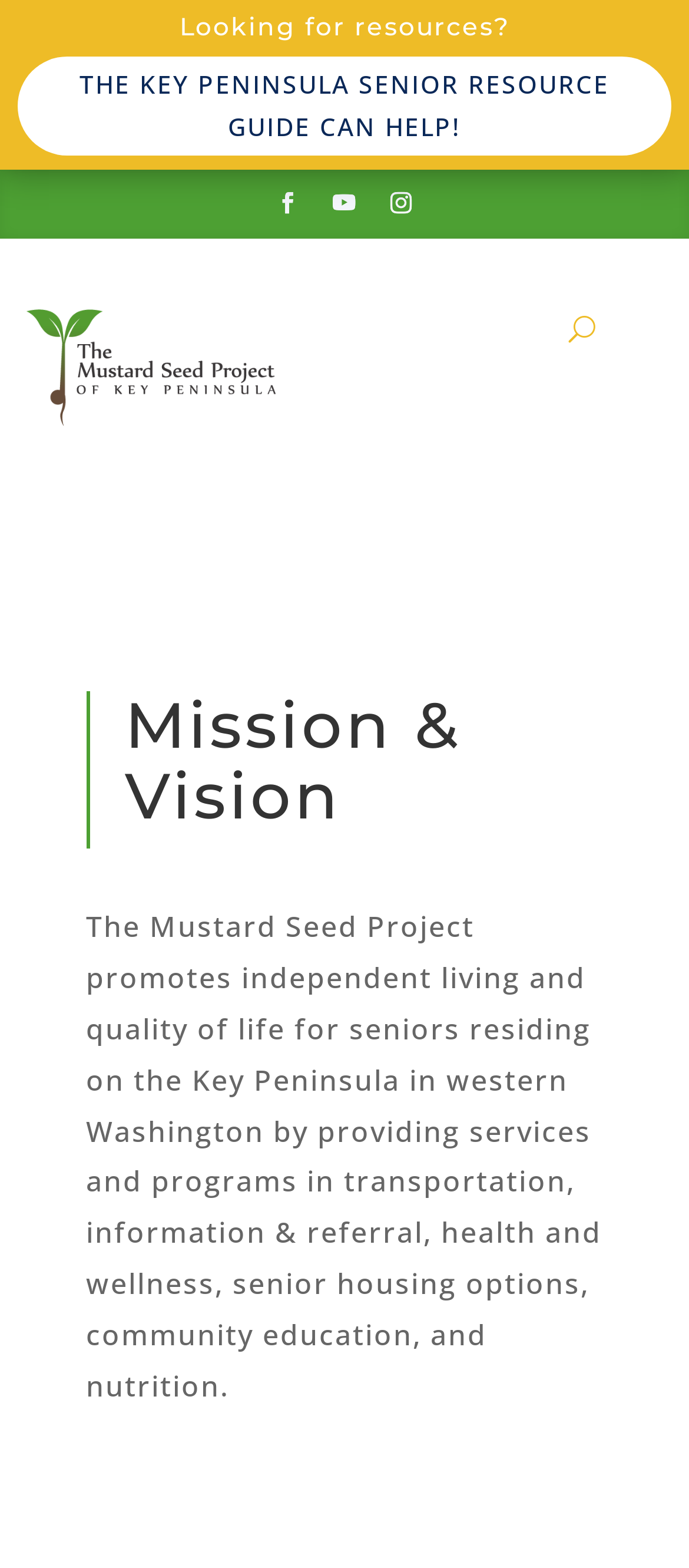What is the location served by The Mustard Seed Project?
Using the image as a reference, answer the question with a short word or phrase.

Key Peninsula, western Washington